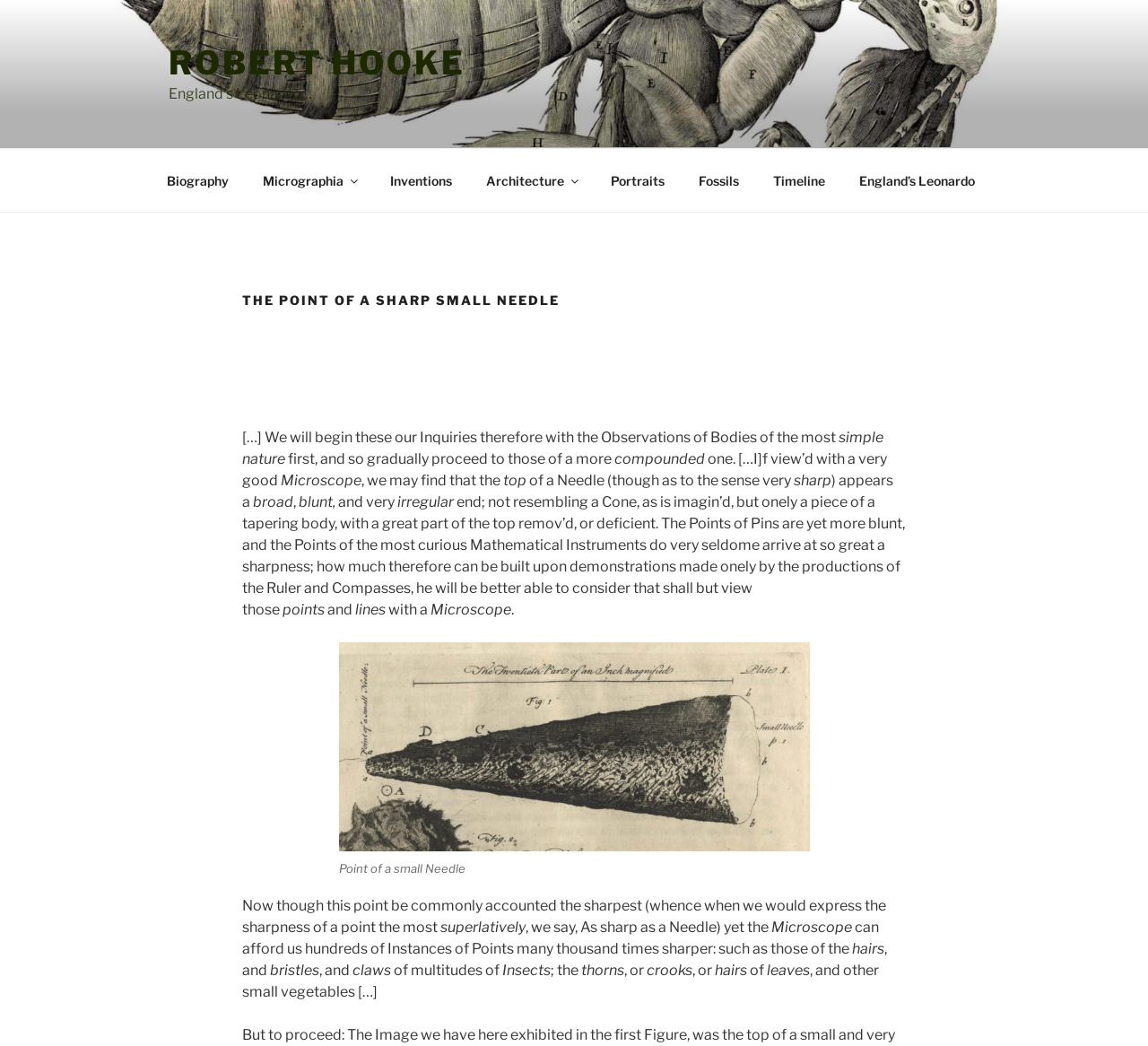What is the purpose of the microscope in this context?
Please respond to the question with a detailed and informative answer.

The microscope is used to observe the point of a sharp small needle, allowing for a more detailed understanding of its shape and structure.